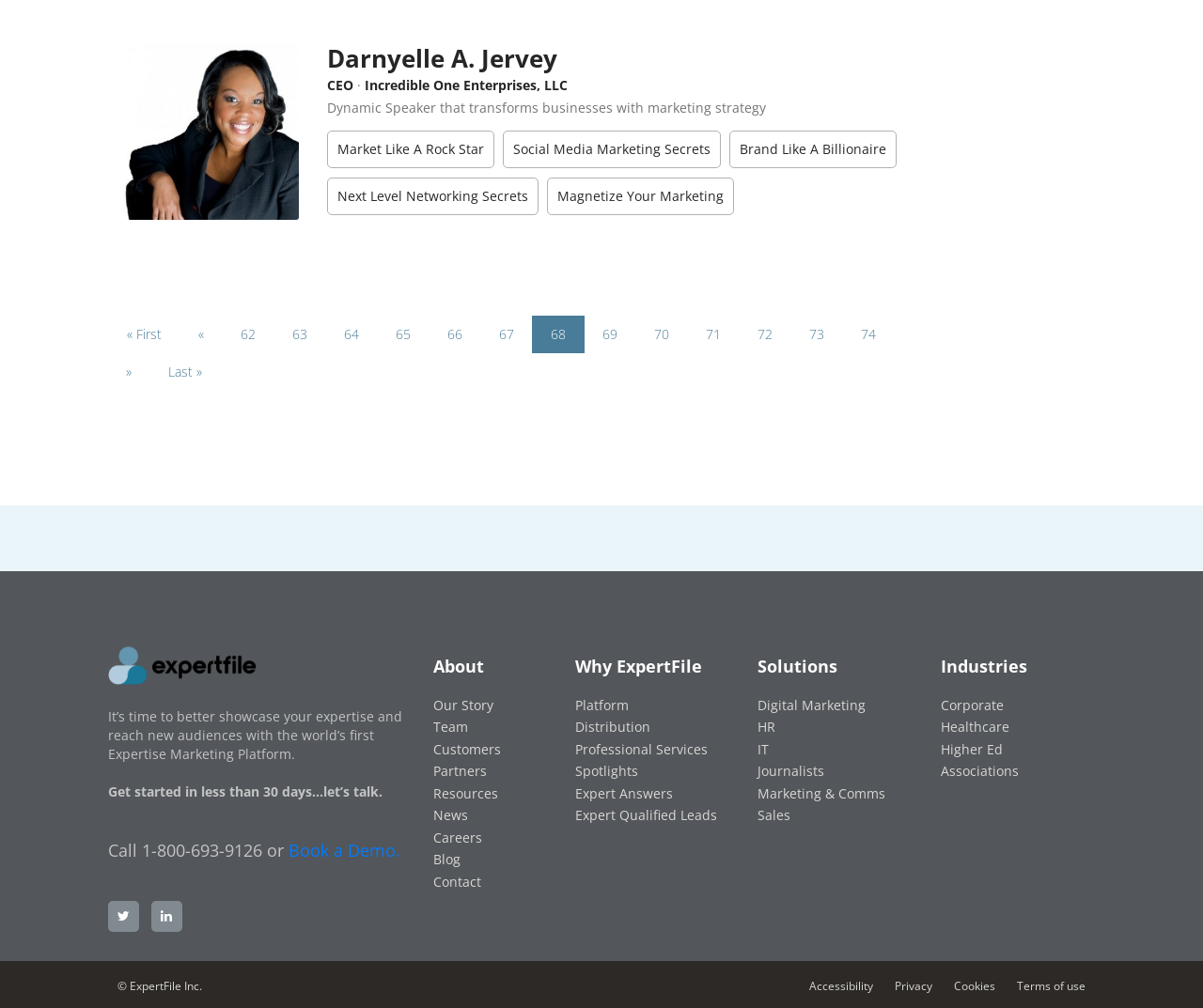Provide a brief response to the question below using a single word or phrase: 
What is the company name of the CEO?

Incredible One Enterprises, LLC